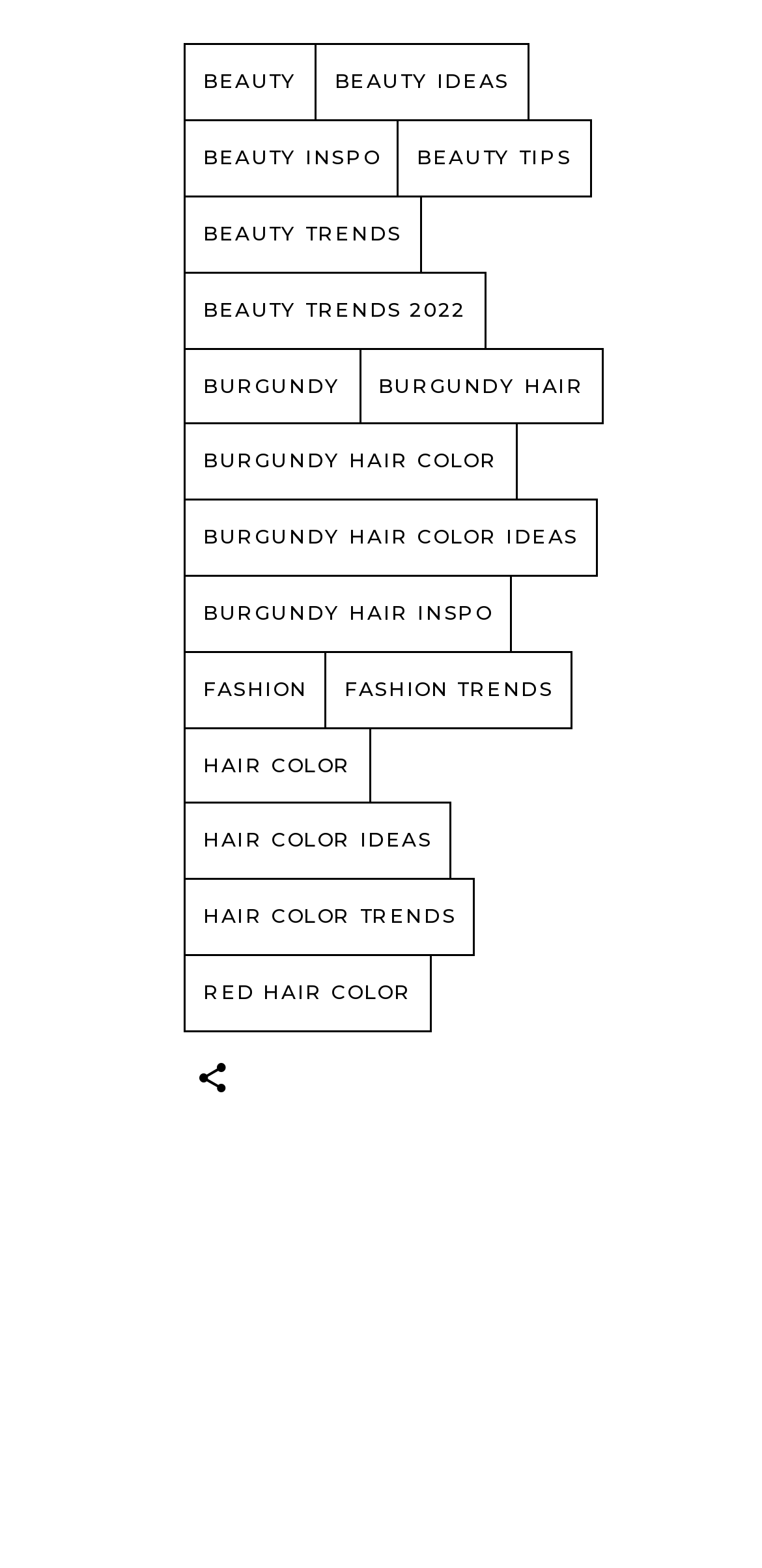Is fashion a related topic on this webpage?
Using the details from the image, give an elaborate explanation to answer the question.

The webpage has links to 'FASHION' and 'FASHION TRENDS', which suggests that fashion is a related topic to the main category of beauty.